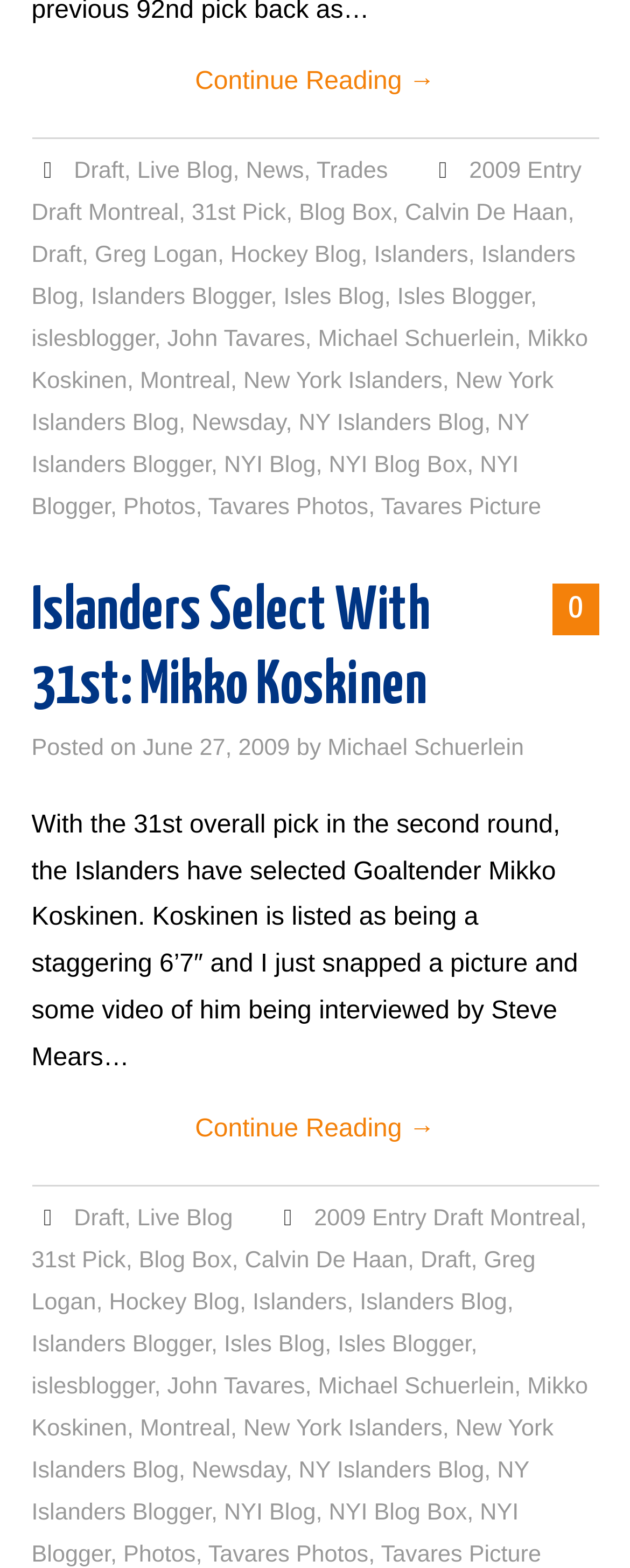Provide the bounding box coordinates of the UI element this sentence describes: "Treatment".

None